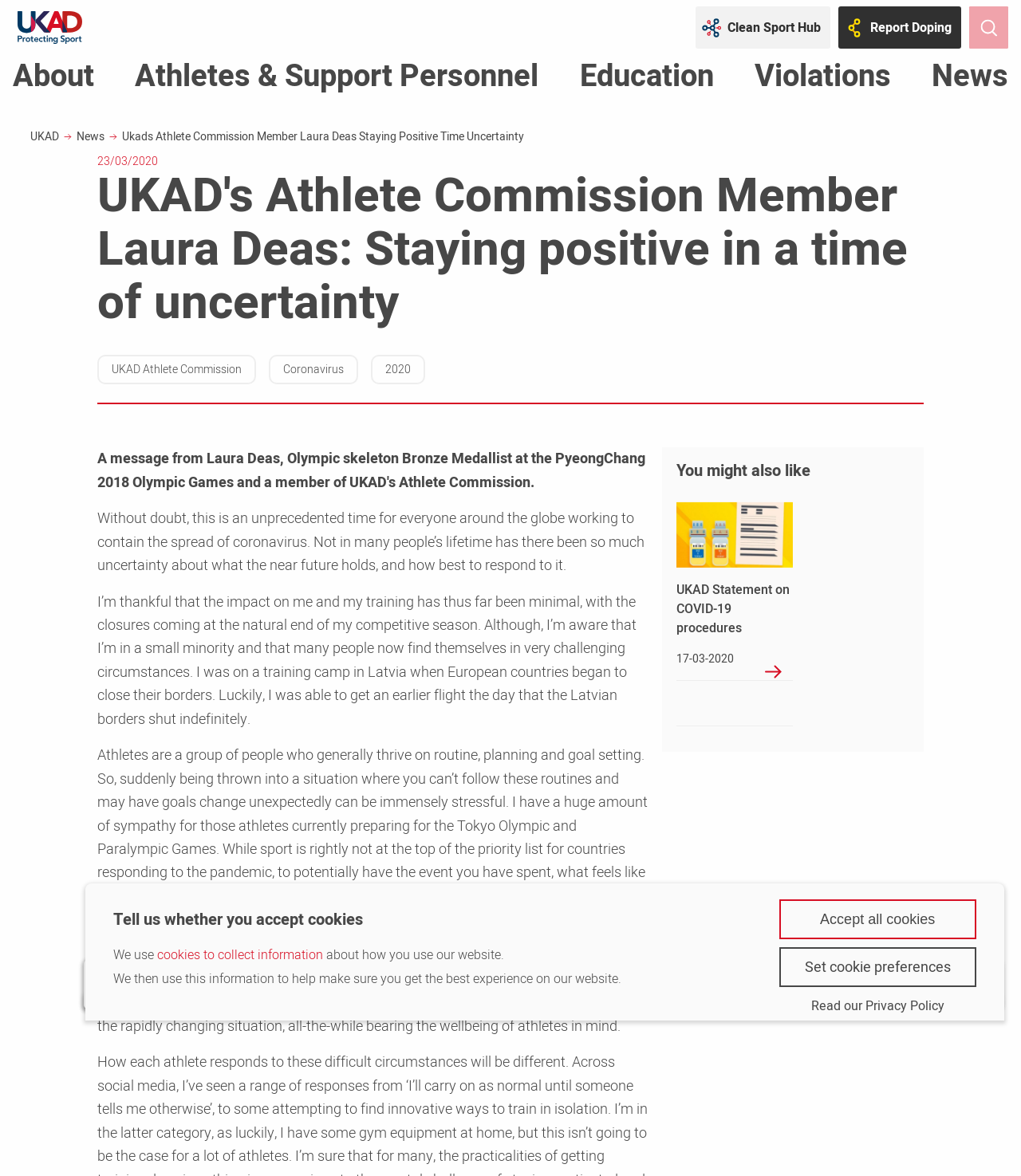Specify the bounding box coordinates for the region that must be clicked to perform the given instruction: "View Athlete Questions and Answers: UKAD and COVID-19".

[0.166, 0.826, 0.459, 0.843]